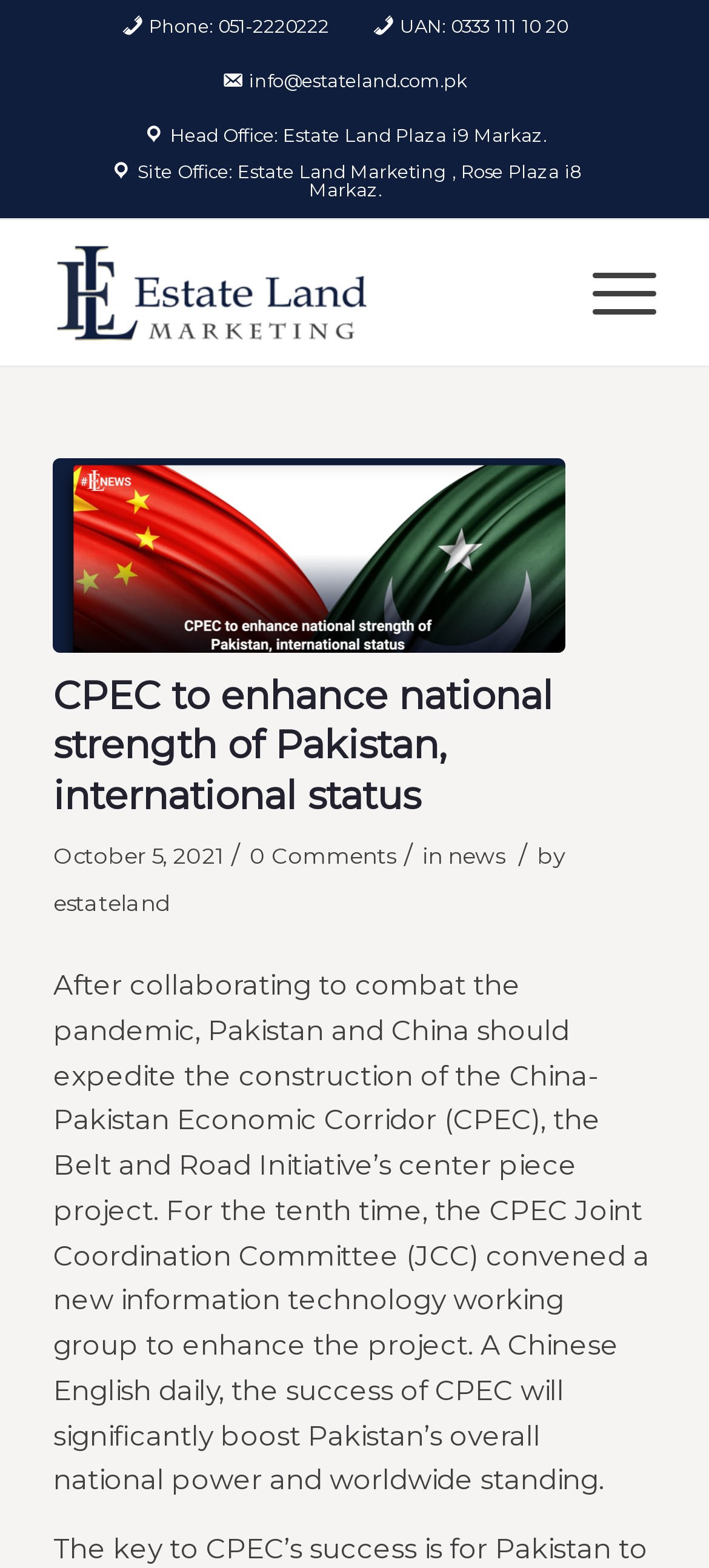How many comments does the article have?
Using the image as a reference, answer with just one word or a short phrase.

0